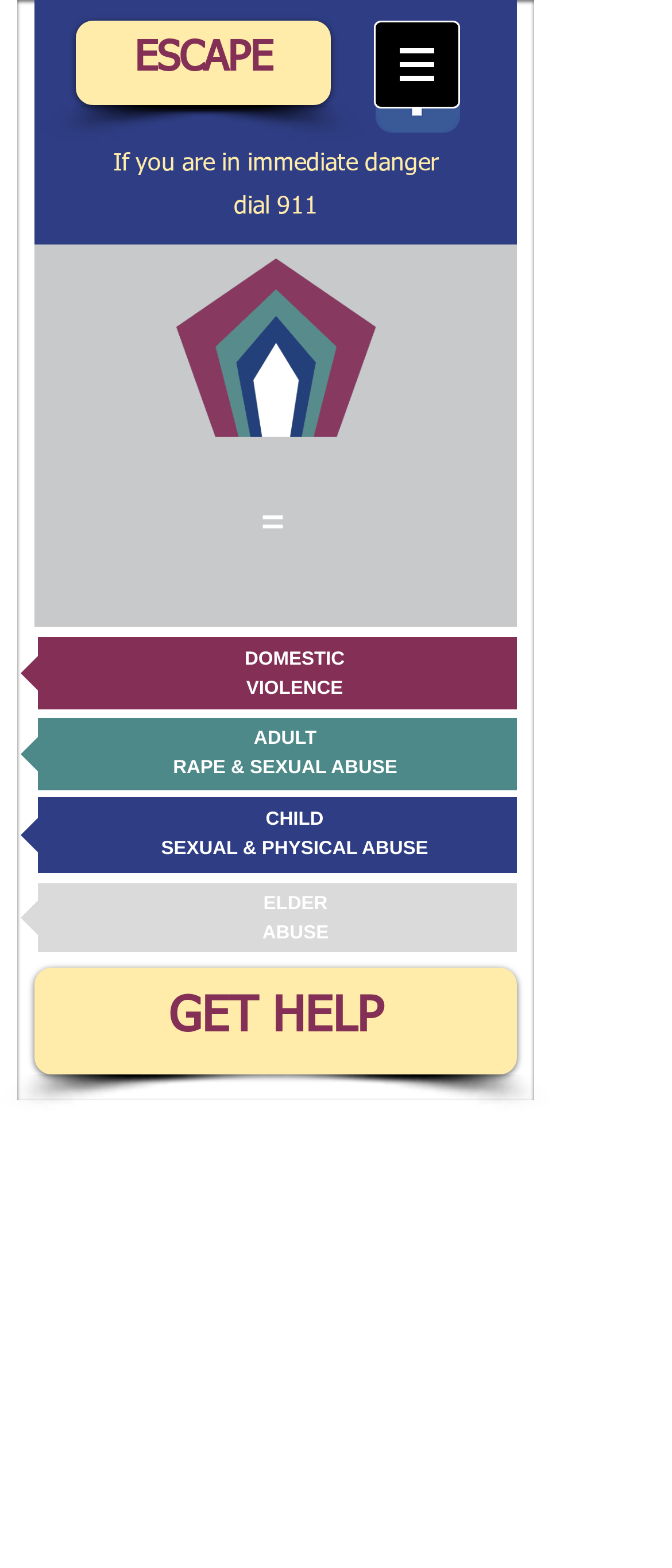Please mark the bounding box coordinates of the area that should be clicked to carry out the instruction: "Click the ESCAPE link".

[0.113, 0.013, 0.492, 0.067]